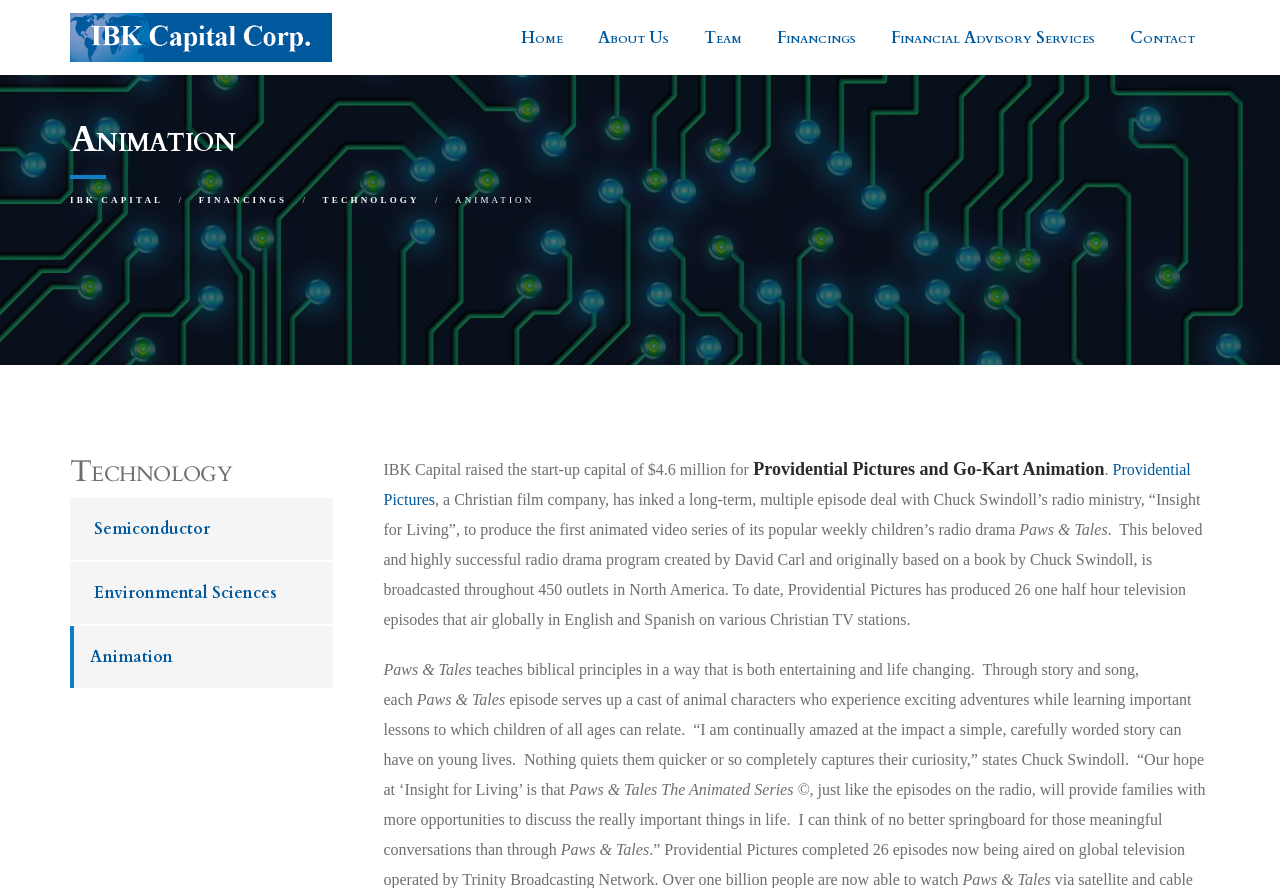What is the name of the animated series mentioned?
Using the visual information, respond with a single word or phrase.

Paws & Tales